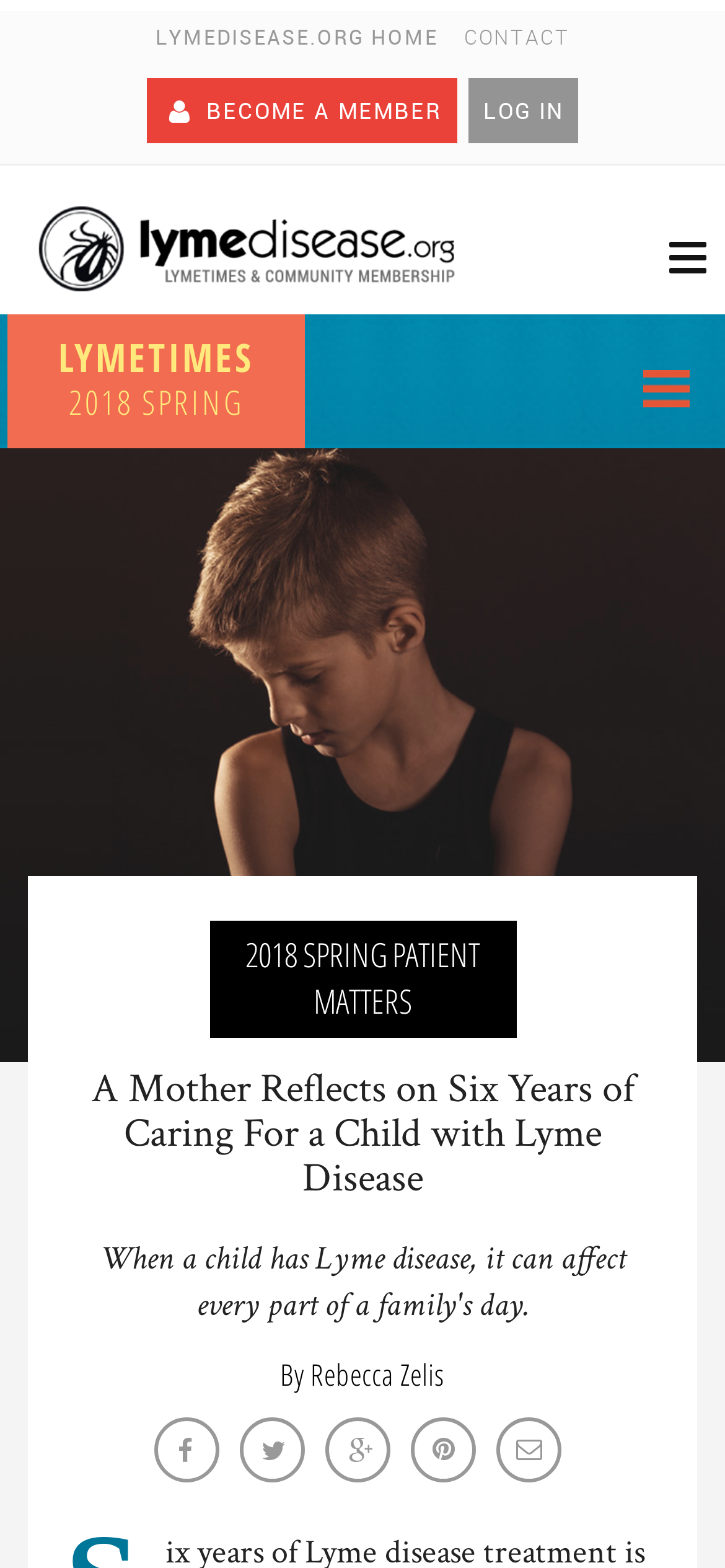Specify the bounding box coordinates of the area to click in order to execute this command: 'go to home page'. The coordinates should consist of four float numbers ranging from 0 to 1, and should be formatted as [left, top, right, bottom].

[0.201, 0.013, 0.617, 0.037]